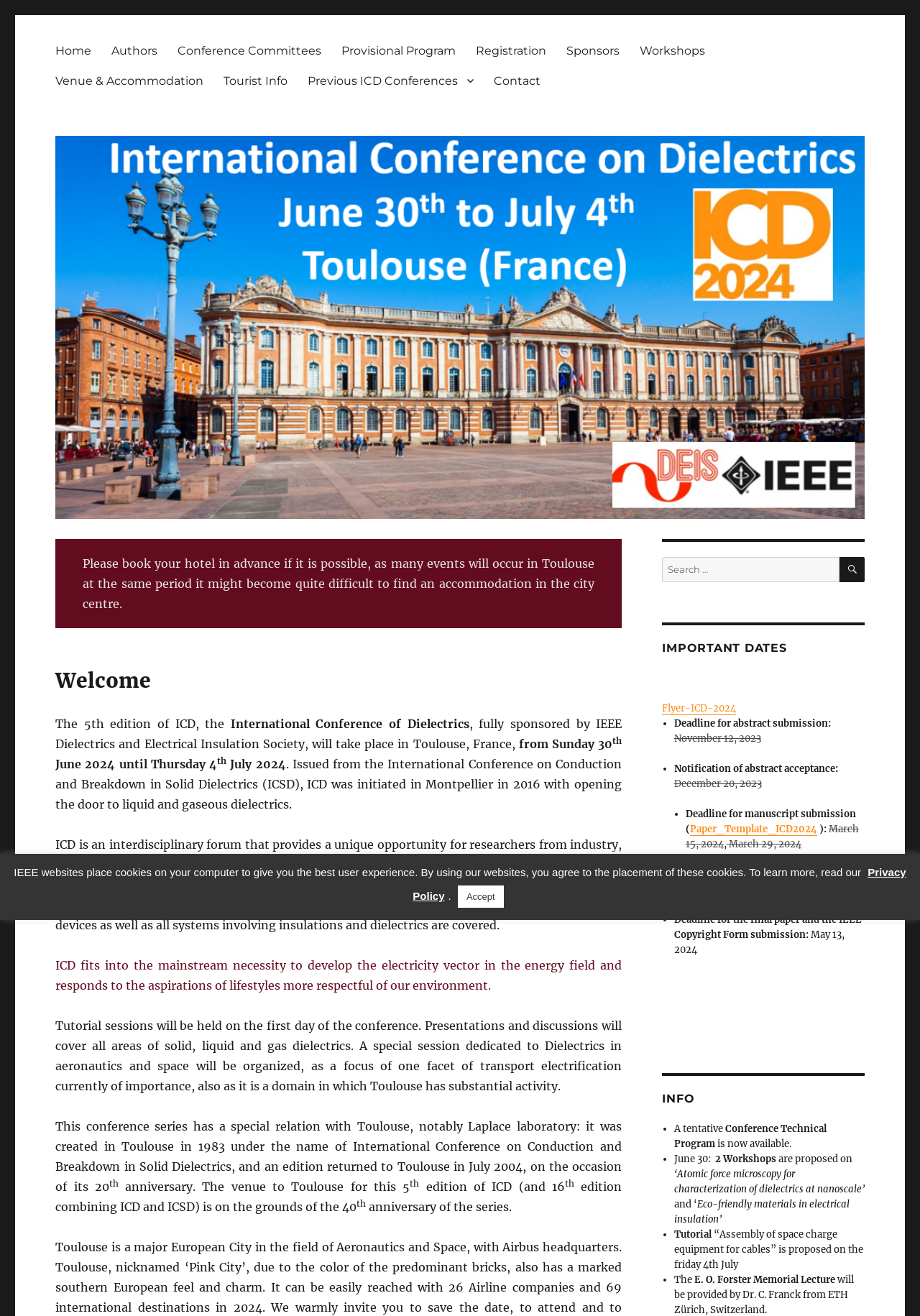Can you find the bounding box coordinates of the area I should click to execute the following instruction: "Search for something"?

[0.912, 0.423, 0.94, 0.442]